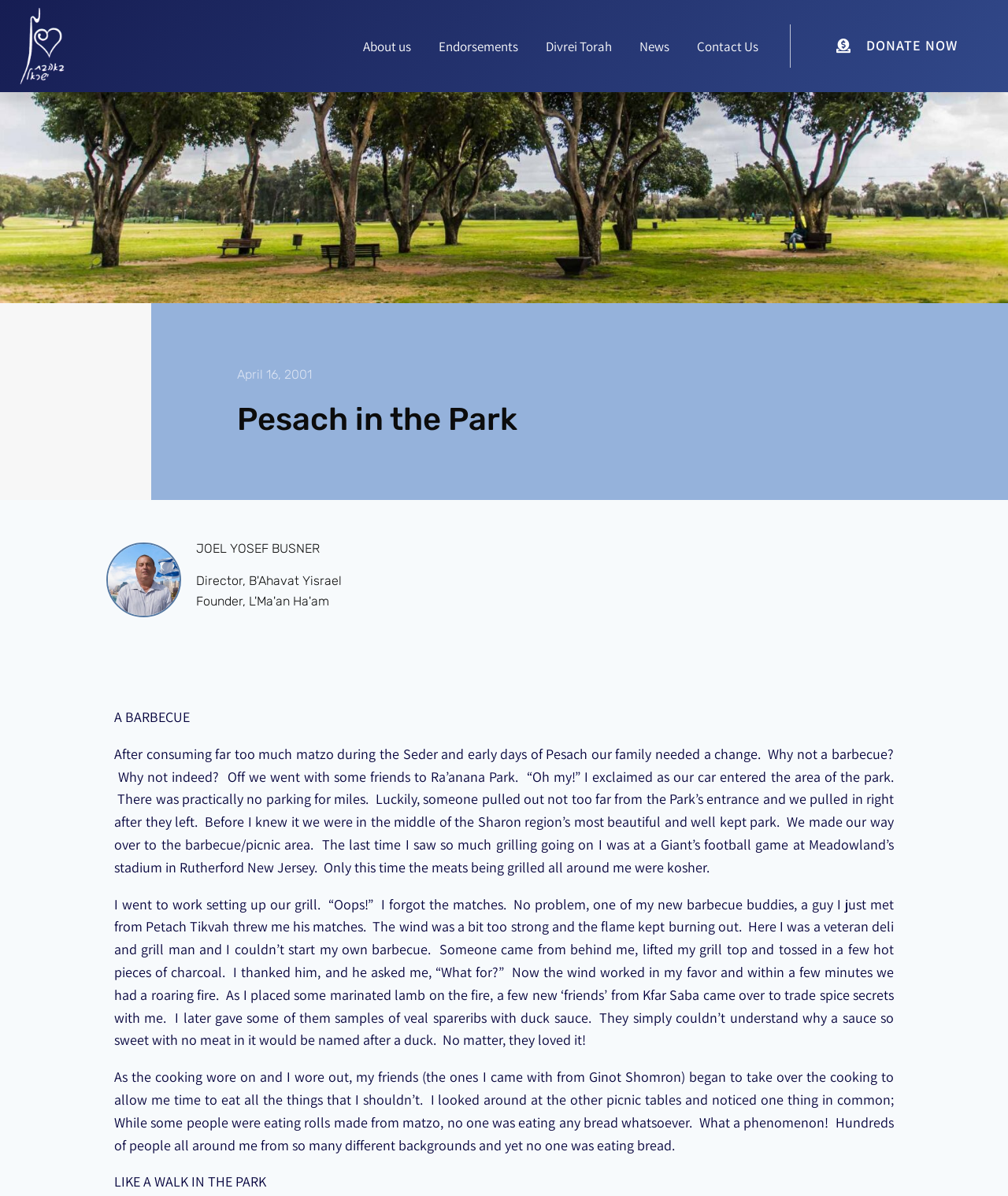Determine the bounding box coordinates of the area to click in order to meet this instruction: "Scroll to the top of the page".

[0.96, 0.809, 0.977, 0.823]